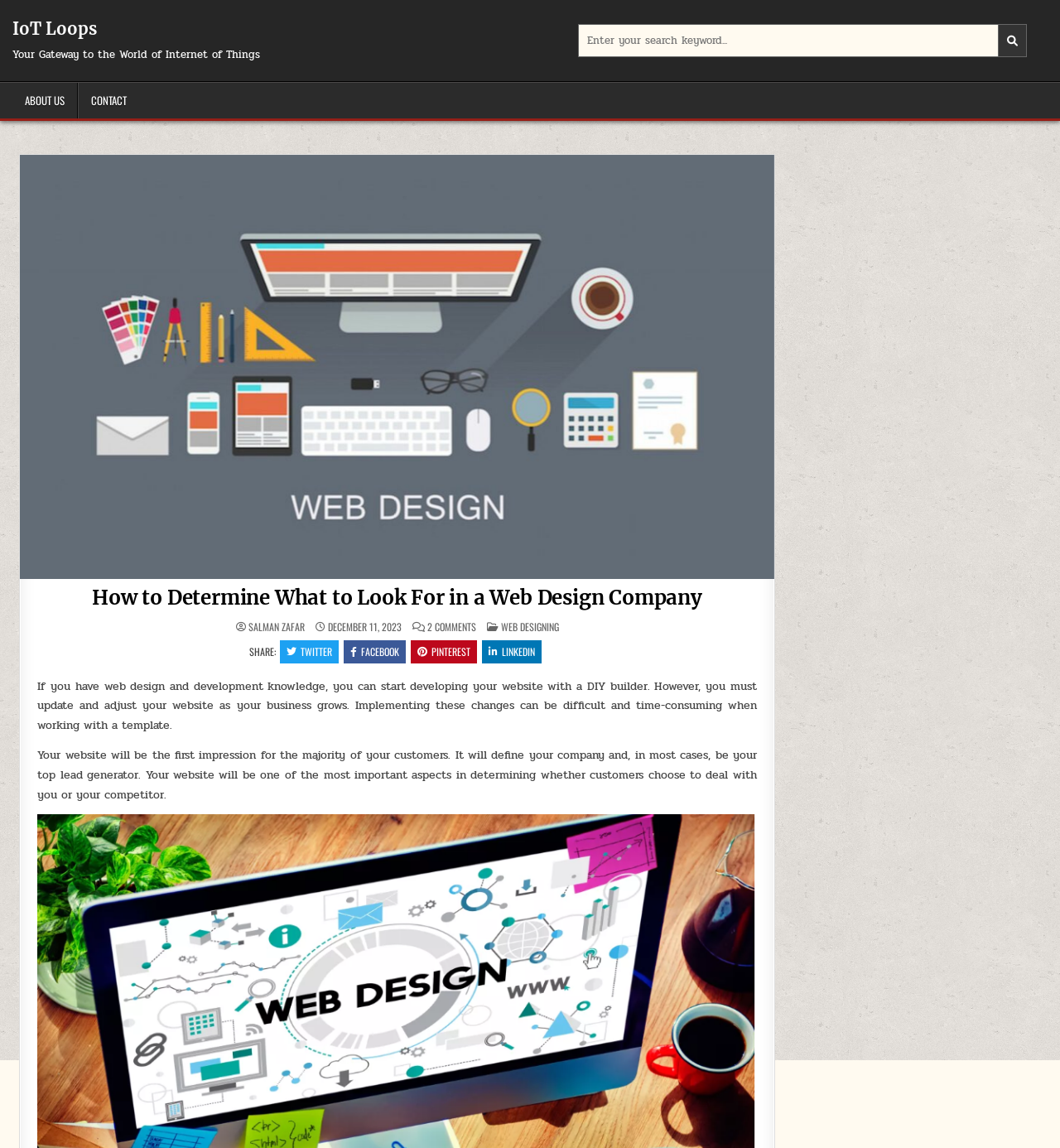Answer in one word or a short phrase: 
What is the author's name of the article?

SALMAN ZAFAR